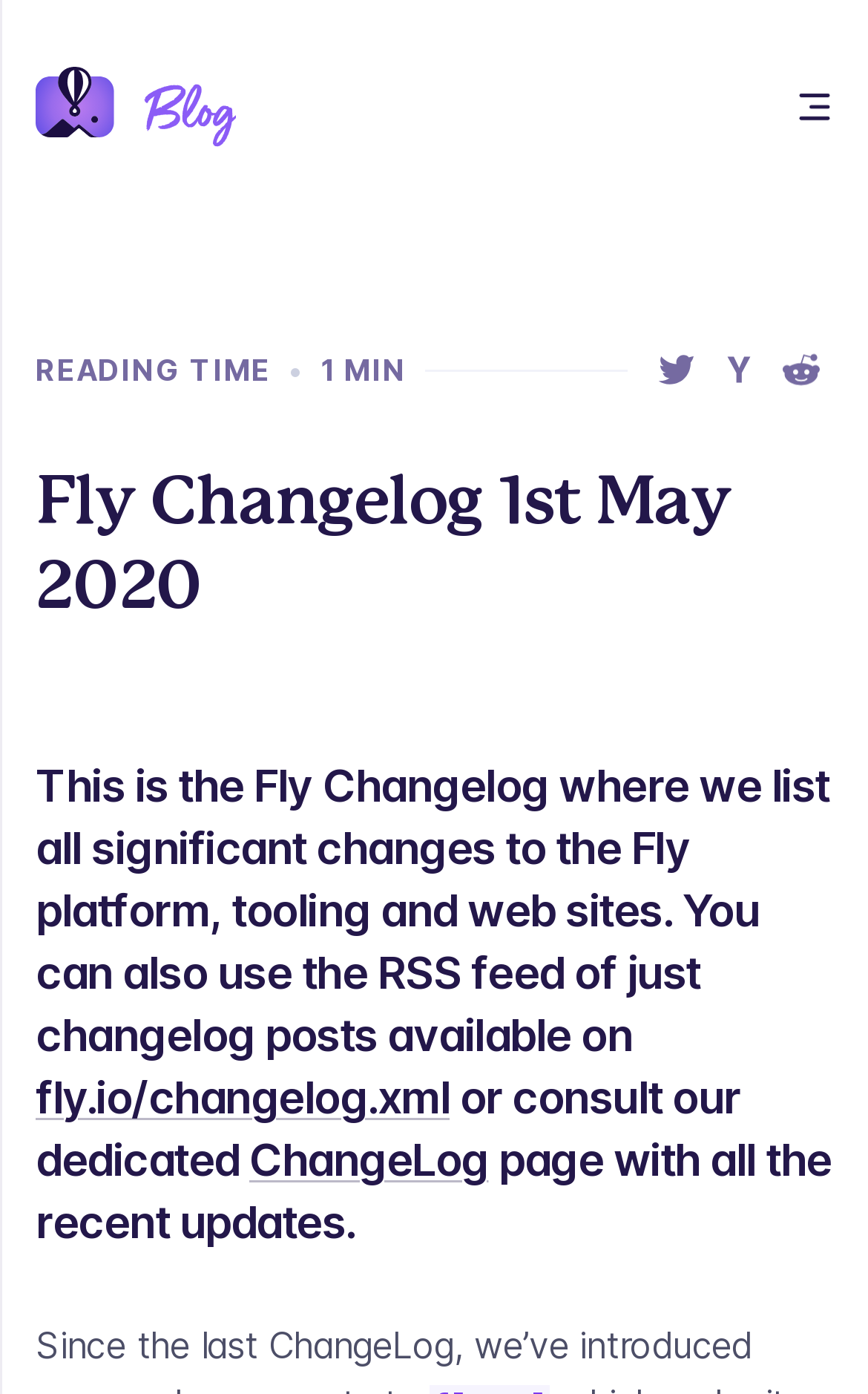Specify the bounding box coordinates of the area to click in order to execute this command: 'Click the 'Return To Top' link'. The coordinates should consist of four float numbers ranging from 0 to 1, and should be formatted as [left, top, right, bottom].

None